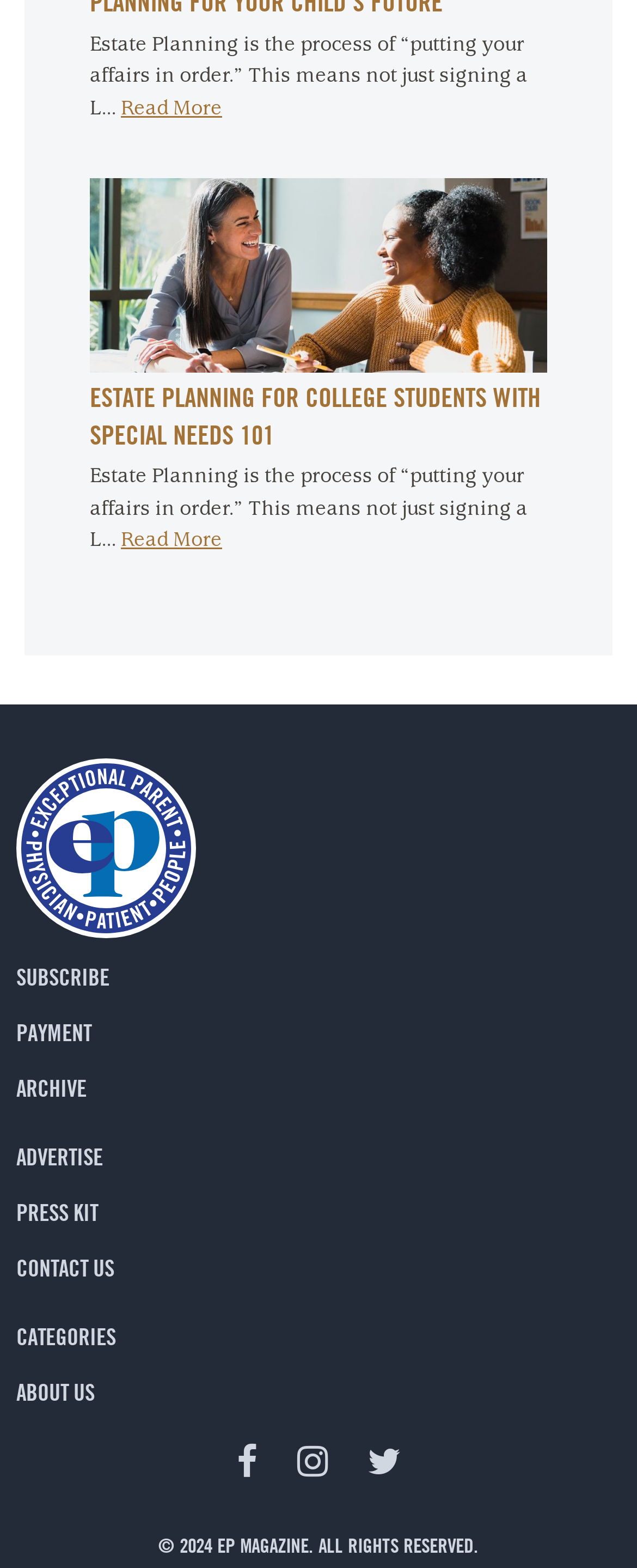How many links are there in the footer section?
Look at the screenshot and provide an in-depth answer.

The footer section contains links to 'SUBSCRIBE', 'PAYMENT', 'ARCHIVE', 'ADVERTISE', 'PRESS KIT', 'CONTACT US', 'CATEGORIES', 'ABOUT US', and three social media links, totaling 9 links.